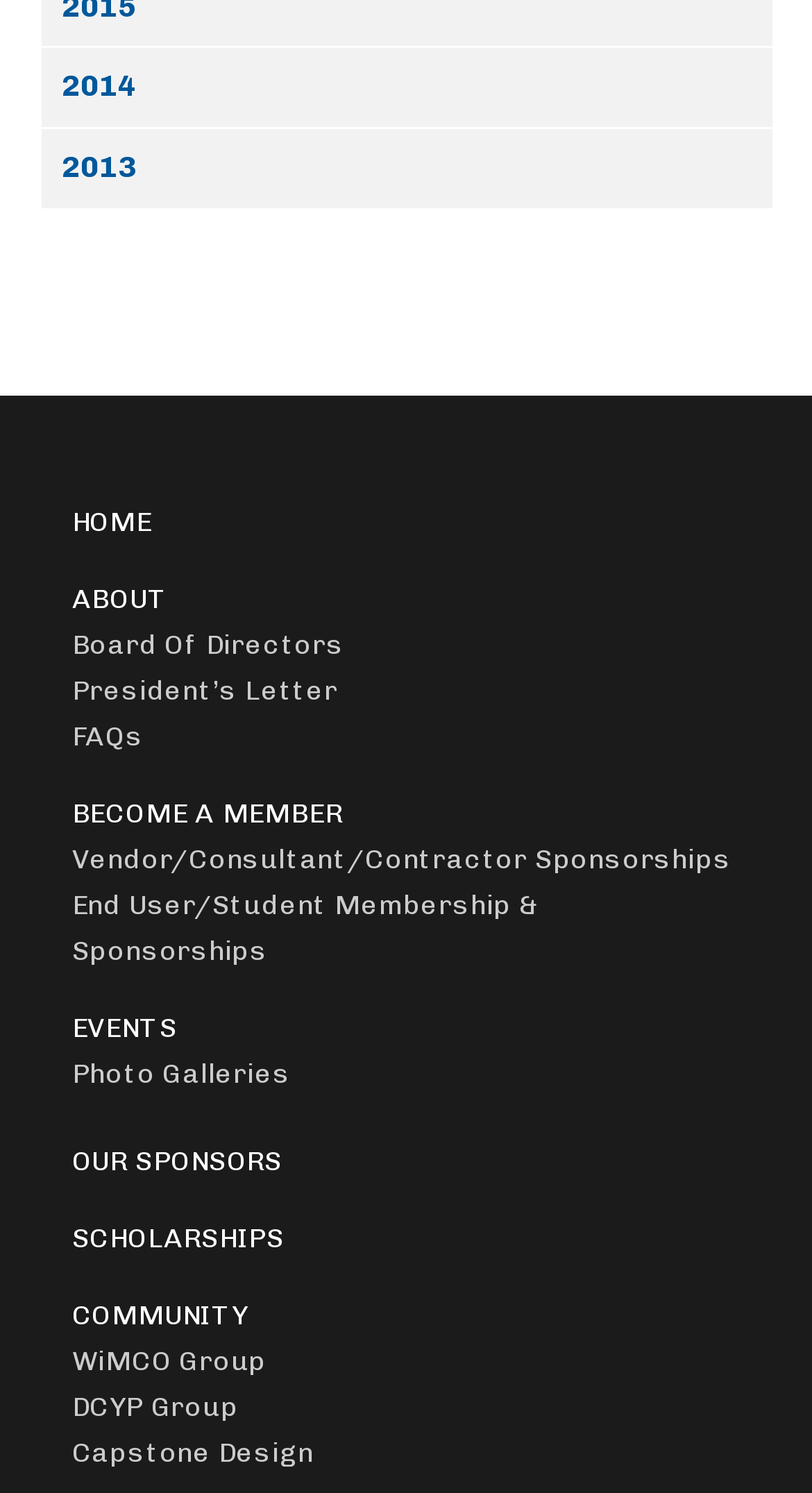Based on the image, provide a detailed response to the question:
What is the last link listed under the 'EVENTS' category?

The last link listed under the 'EVENTS' category is 'Photo Galleries', which can be found by looking at the links under the 'EVENTS' category.